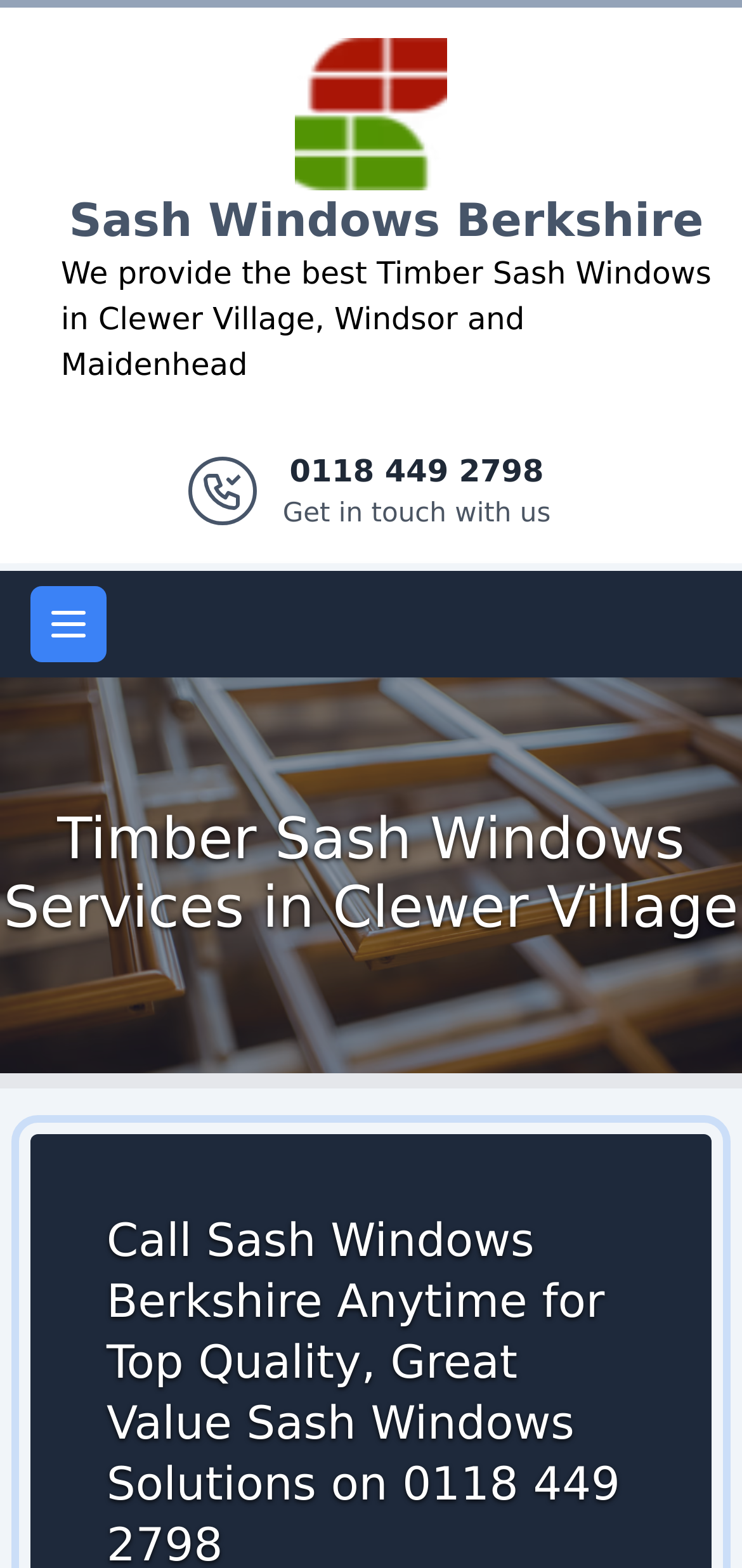Provide a one-word or short-phrase response to the question:
What is the location served by the company?

Clewer Village, Windsor and Maidenhead